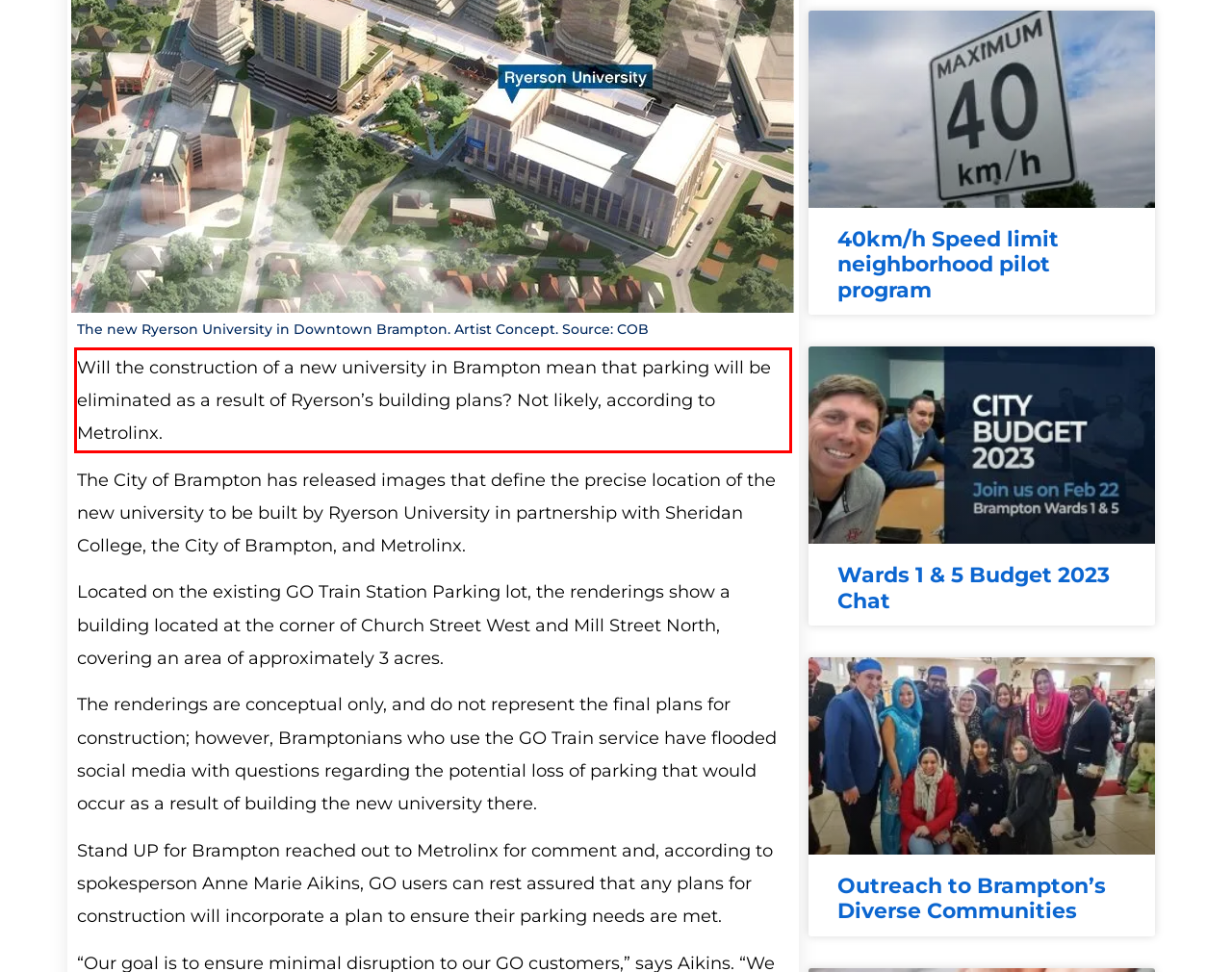There is a screenshot of a webpage with a red bounding box around a UI element. Please use OCR to extract the text within the red bounding box.

Will the construction of a new university in Brampton mean that parking will be eliminated as a result of Ryerson’s building plans? Not likely, according to Metrolinx.